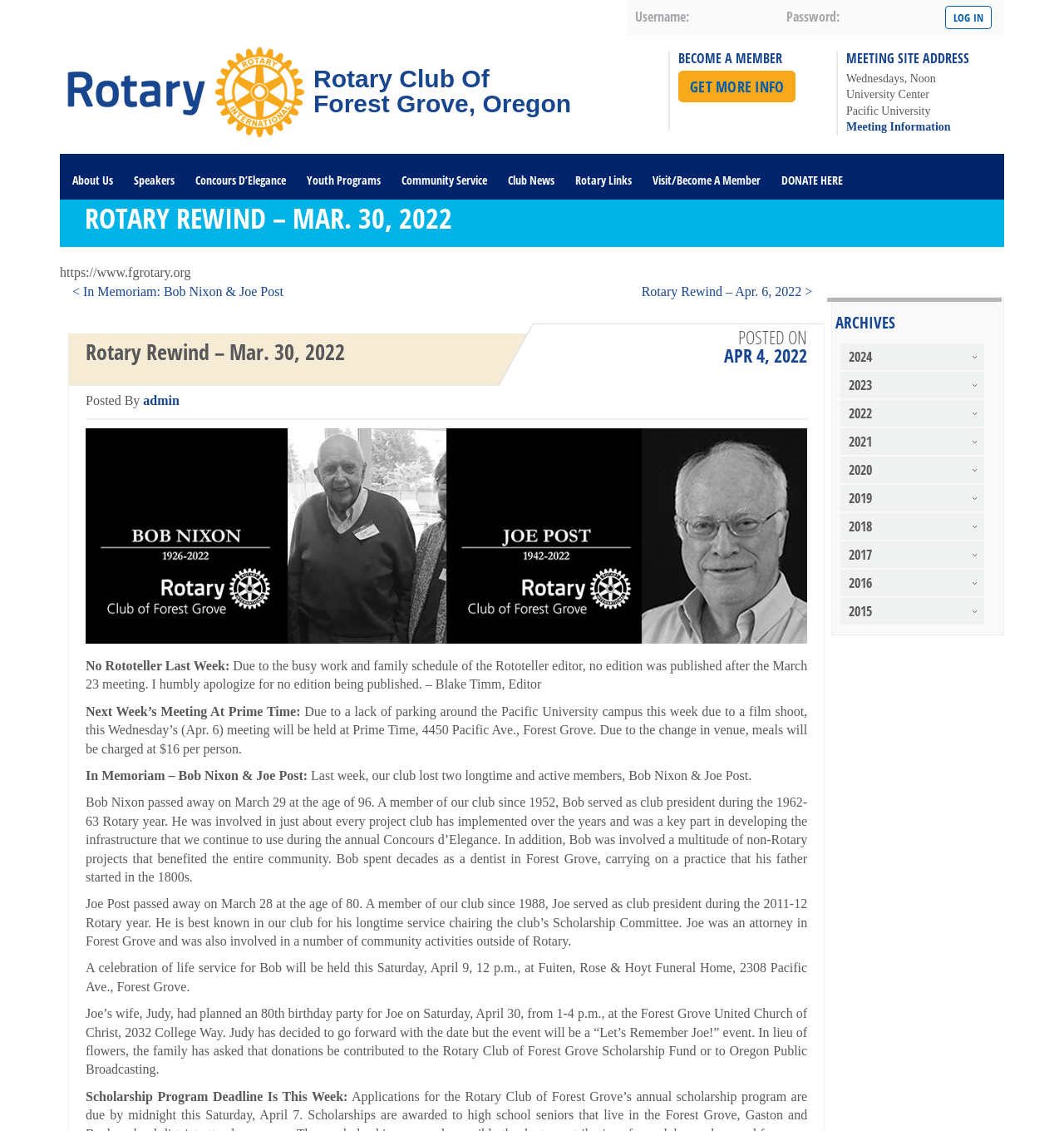Please specify the bounding box coordinates of the element that should be clicked to execute the given instruction: 'visit meeting information'. Ensure the coordinates are four float numbers between 0 and 1, expressed as [left, top, right, bottom].

[0.795, 0.107, 0.893, 0.118]